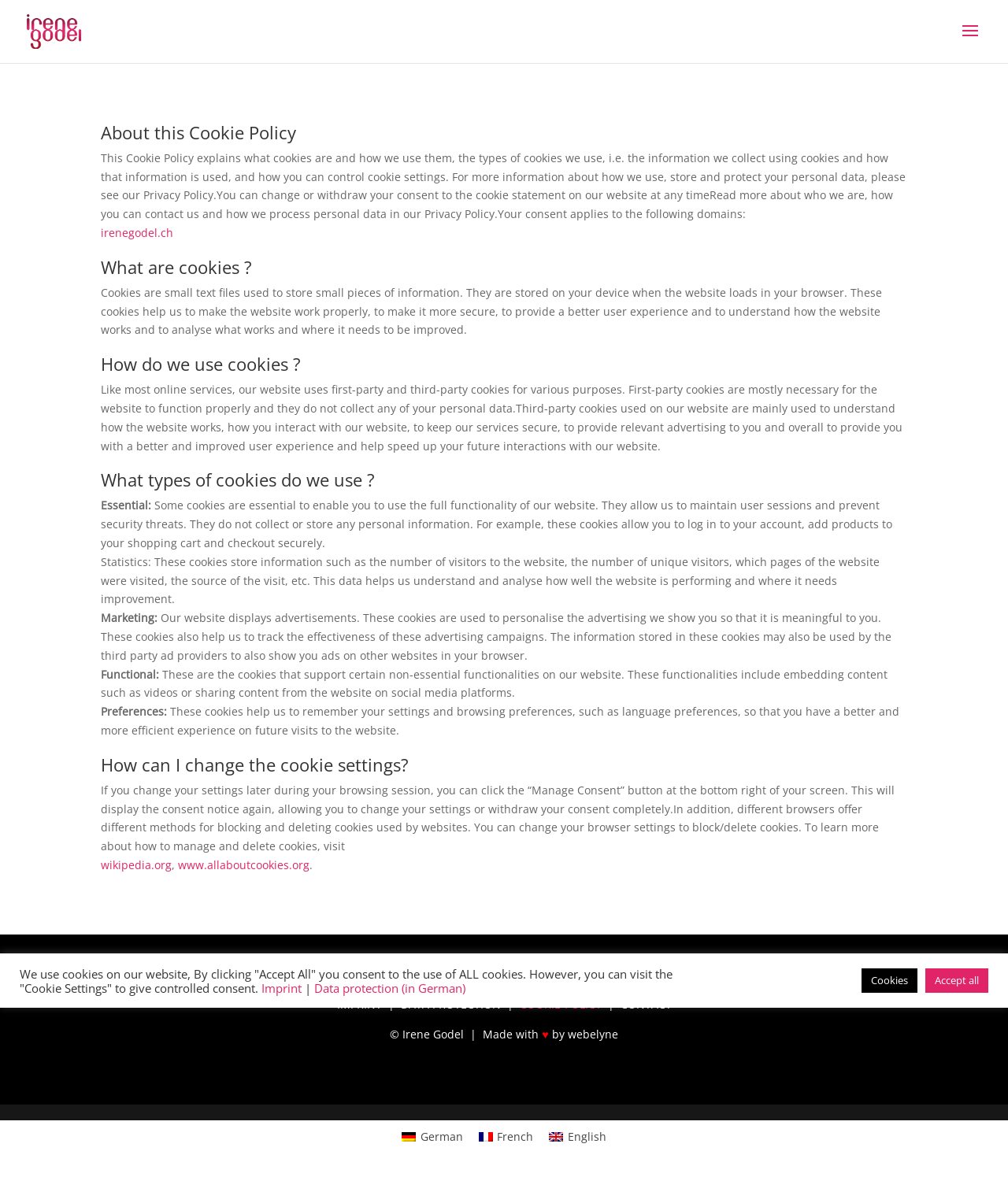Determine the bounding box coordinates of the region I should click to achieve the following instruction: "Read the 'About this Cookie Policy' heading". Ensure the bounding box coordinates are four float numbers between 0 and 1, i.e., [left, top, right, bottom].

[0.1, 0.105, 0.9, 0.126]